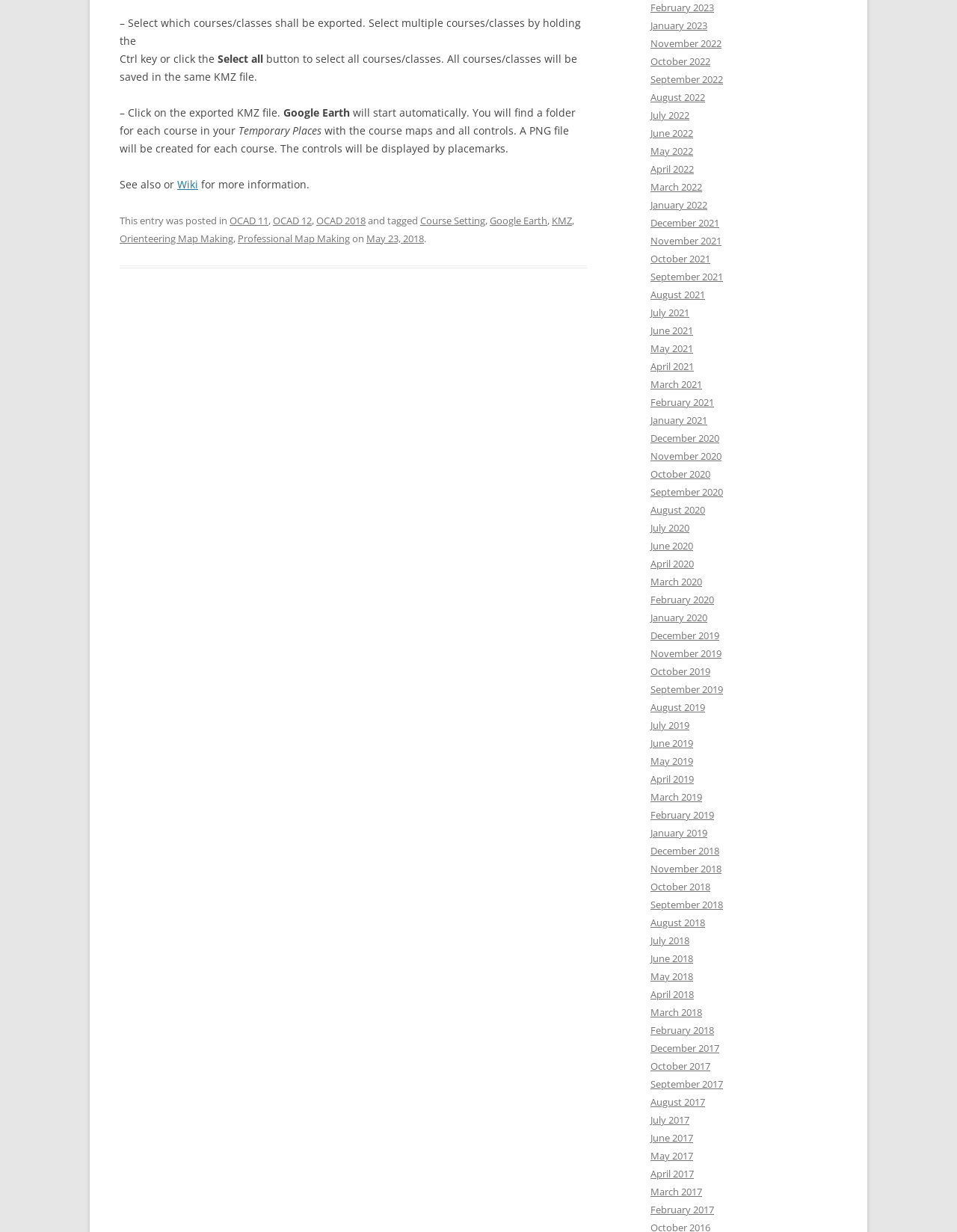Predict the bounding box of the UI element based on the description: "June 2019". The coordinates should be four float numbers between 0 and 1, formatted as [left, top, right, bottom].

[0.68, 0.598, 0.724, 0.609]